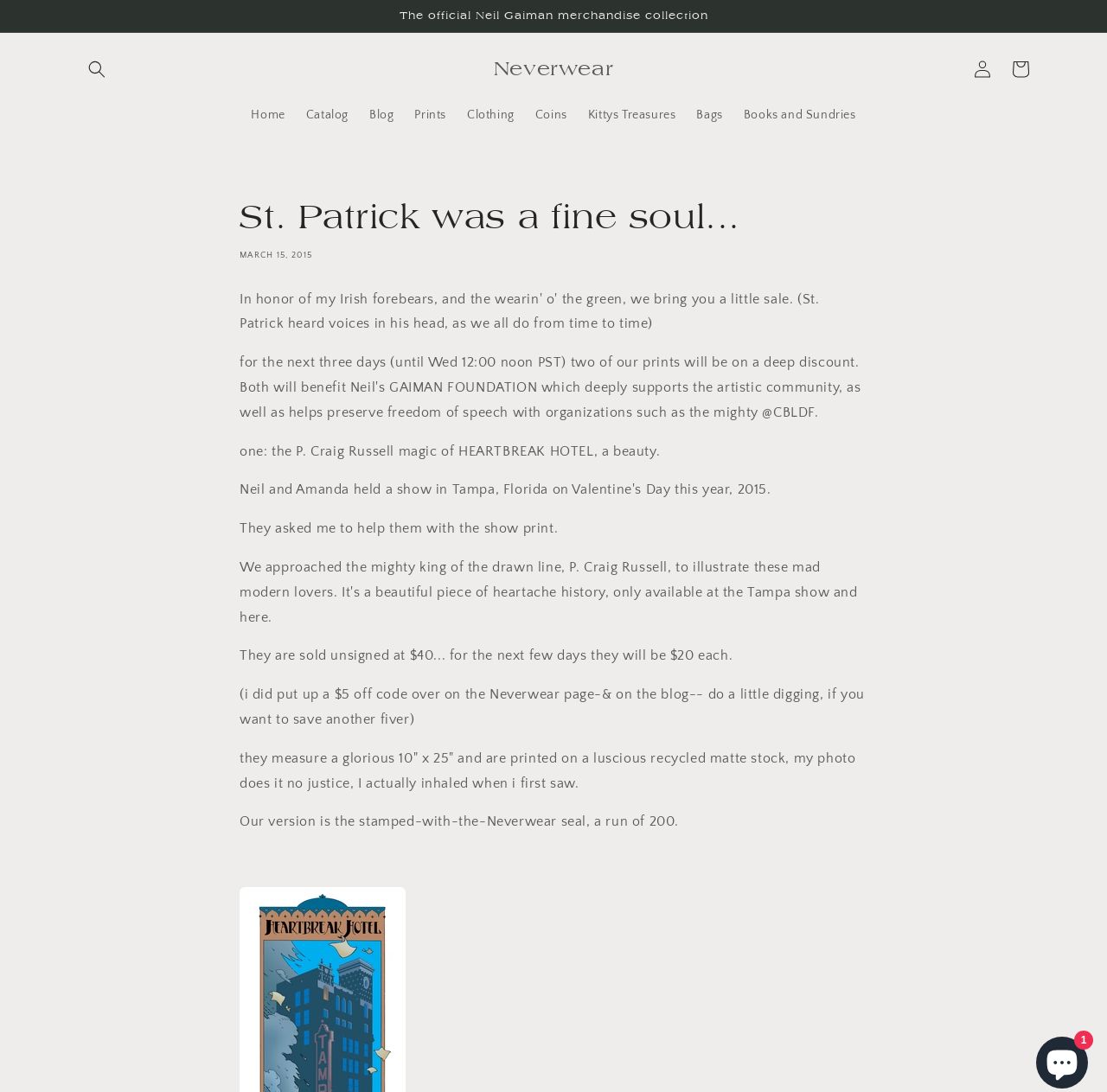What is the name of the merchandise collection?
Give a single word or phrase answer based on the content of the image.

Neil Gaiman